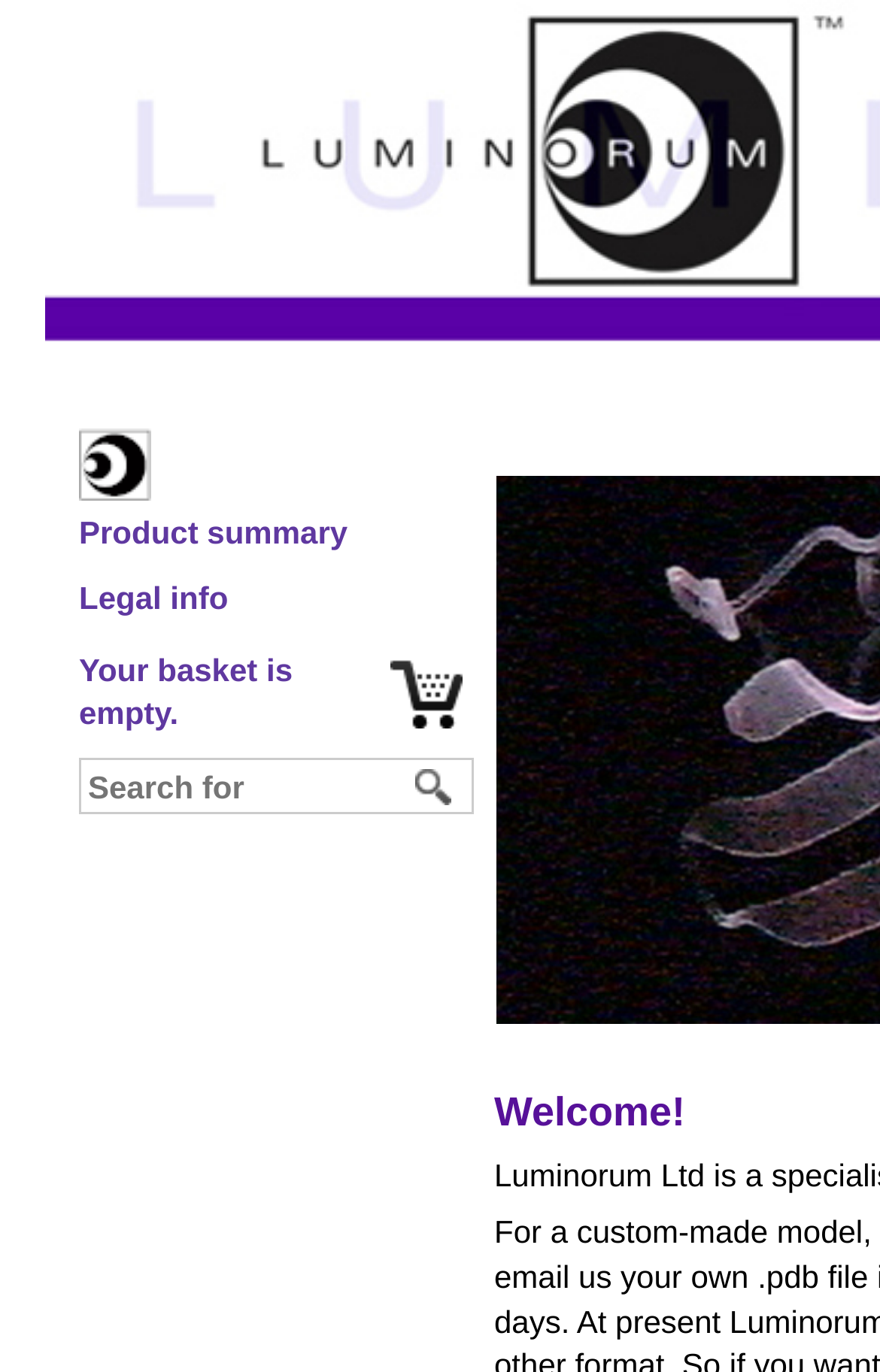Describe all the key features of the webpage in detail.

The webpage appears to be an e-commerce website. At the top left, there are three links: an unnamed link, "Product summary", and "Legal info", arranged vertically. Below these links, a message "Your basket is empty" is displayed, accompanied by a "Basket" icon to its right. 

To the right of the links, a search bar is located, consisting of a textbox labeled "Search for" and a "Start search" button next to it. 

Further down, there are two lines of text. The first line is a non-breaking space, and the second line reads "Welcome!".